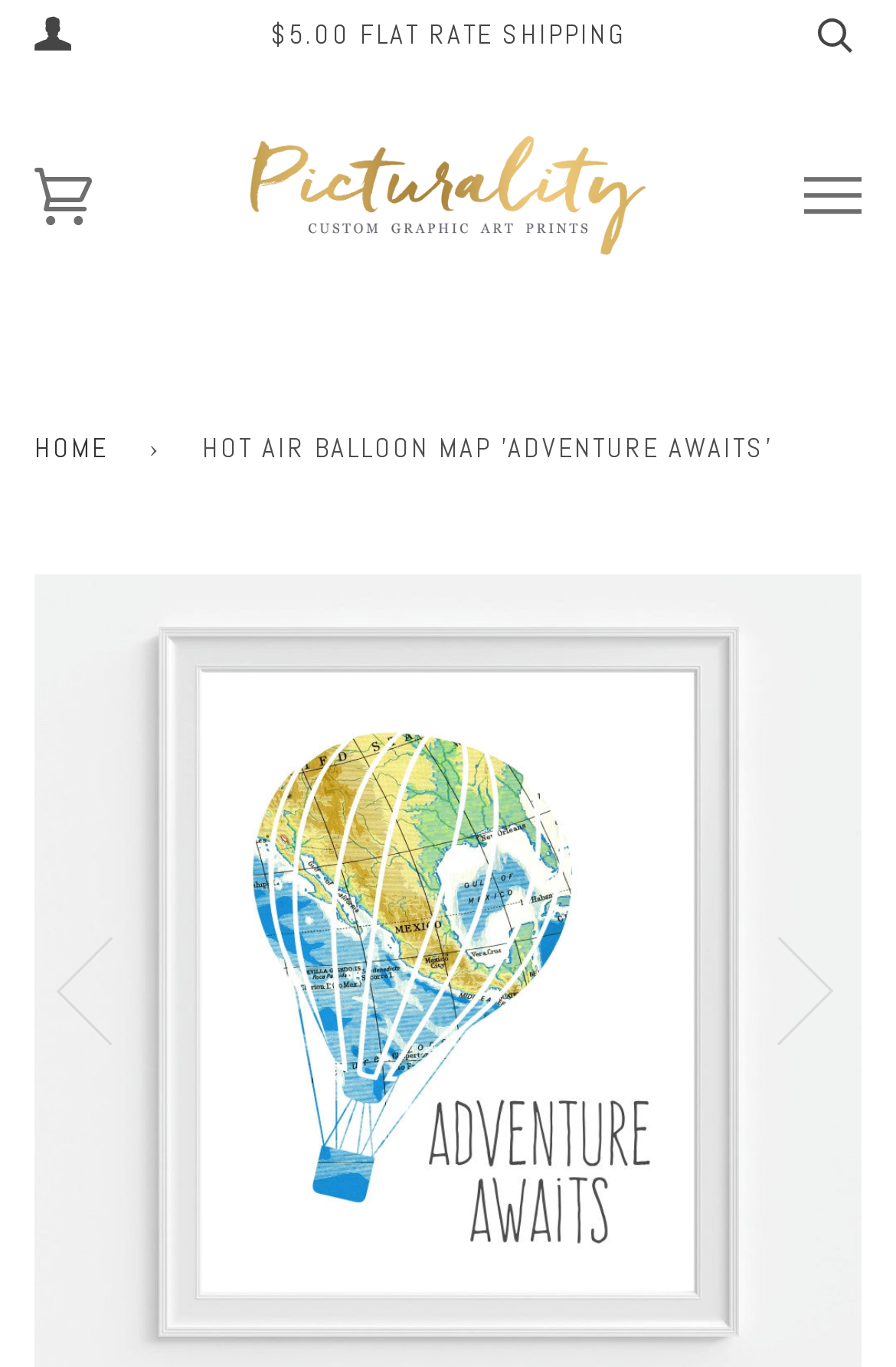What is the purpose of the search box?
Provide a fully detailed and comprehensive answer to the question.

The answer can be inferred by looking at the search box element which is located at the top right of the webpage, and has an associated button element, indicating that it is used to search the website.